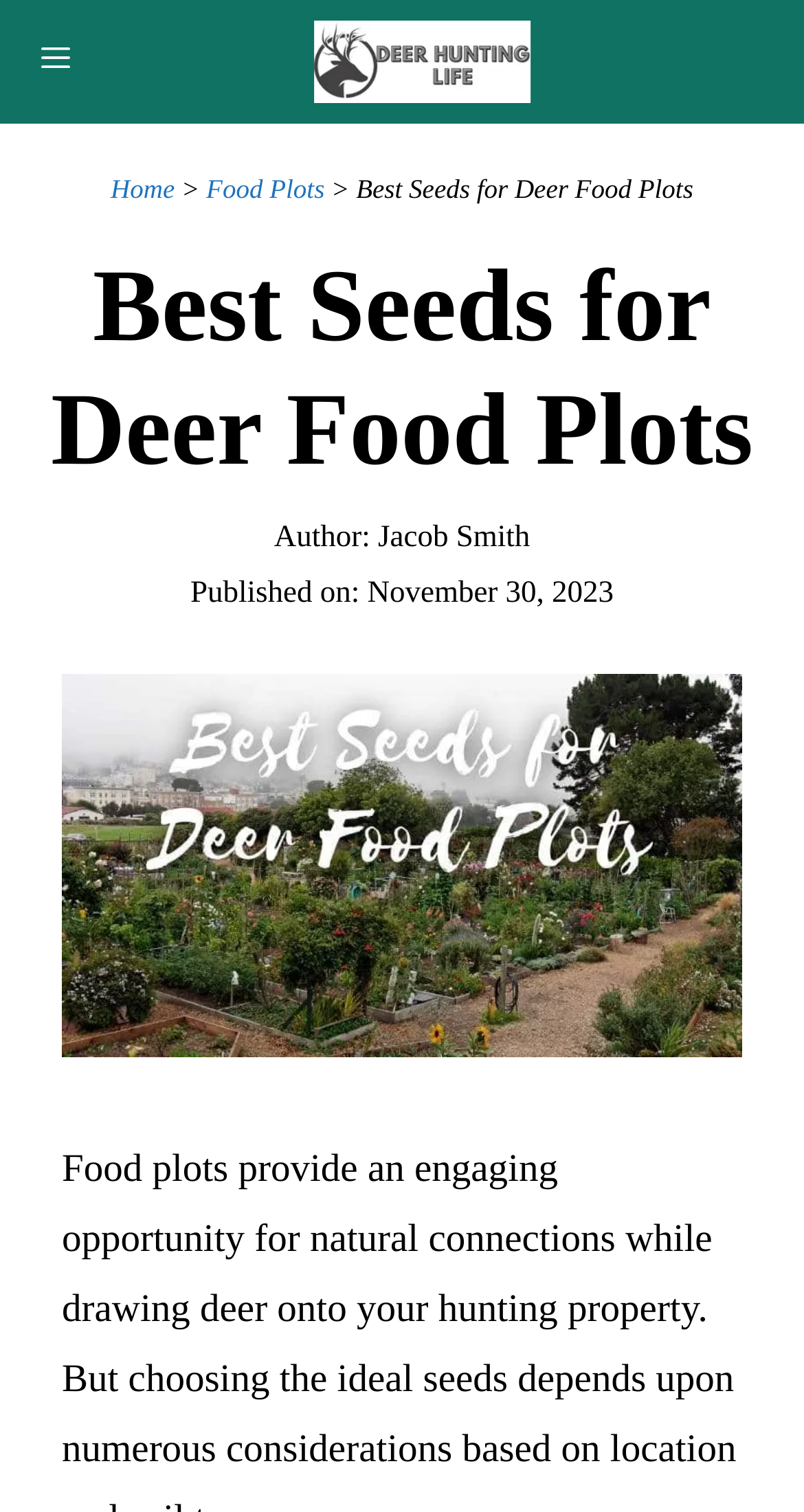Provide the bounding box coordinates, formatted as (top-left x, top-left y, bottom-right x, bottom-right y), with all values being floating point numbers between 0 and 1. Identify the bounding box of the UI element that matches the description: Box Spring

None